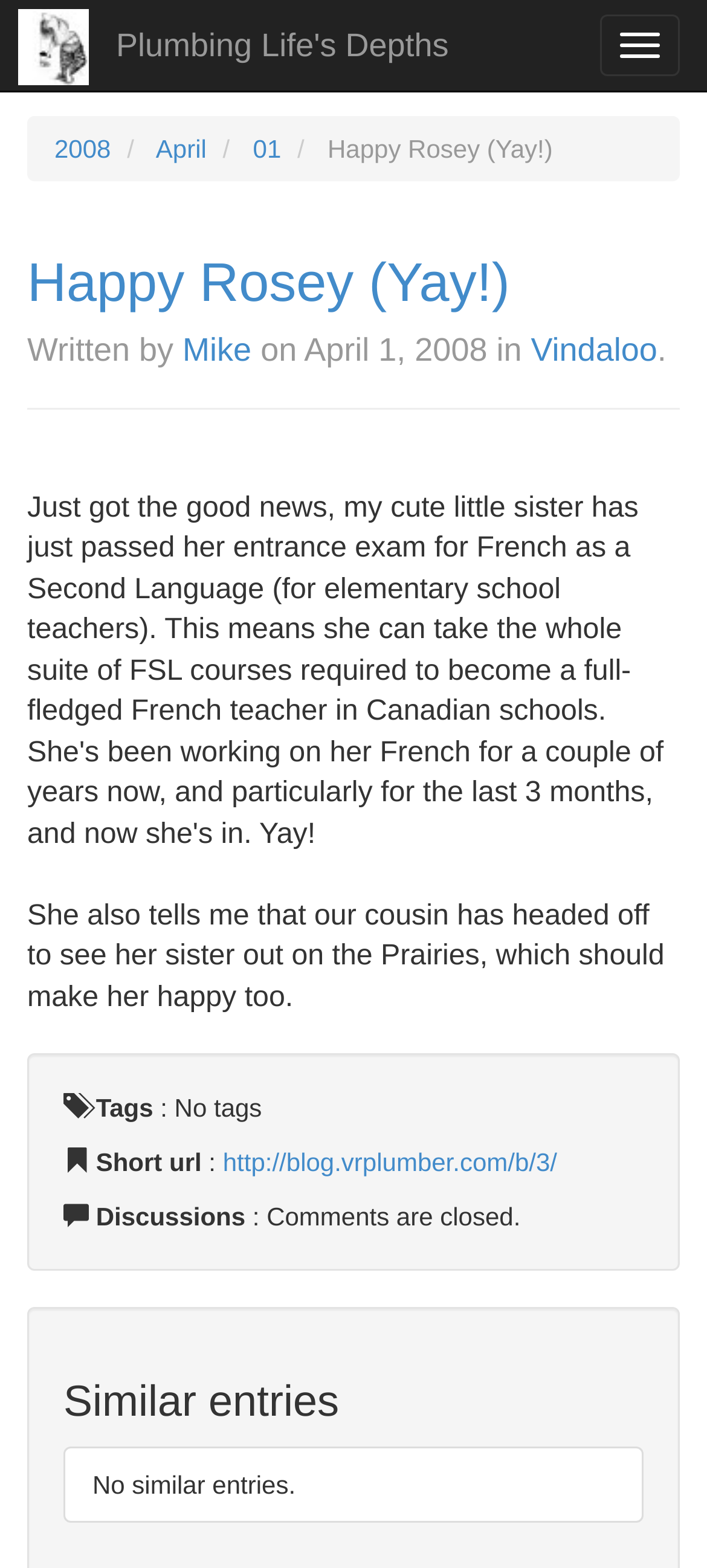Reply to the question with a brief word or phrase: Who wrote the article Happy Rosey (Yay!)?

Mike